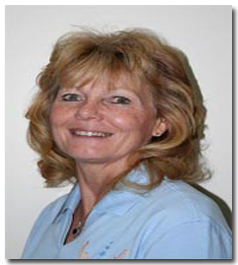Answer the following query with a single word or phrase:
What is Patty's certification in aromatherapy?

C.A.H.T